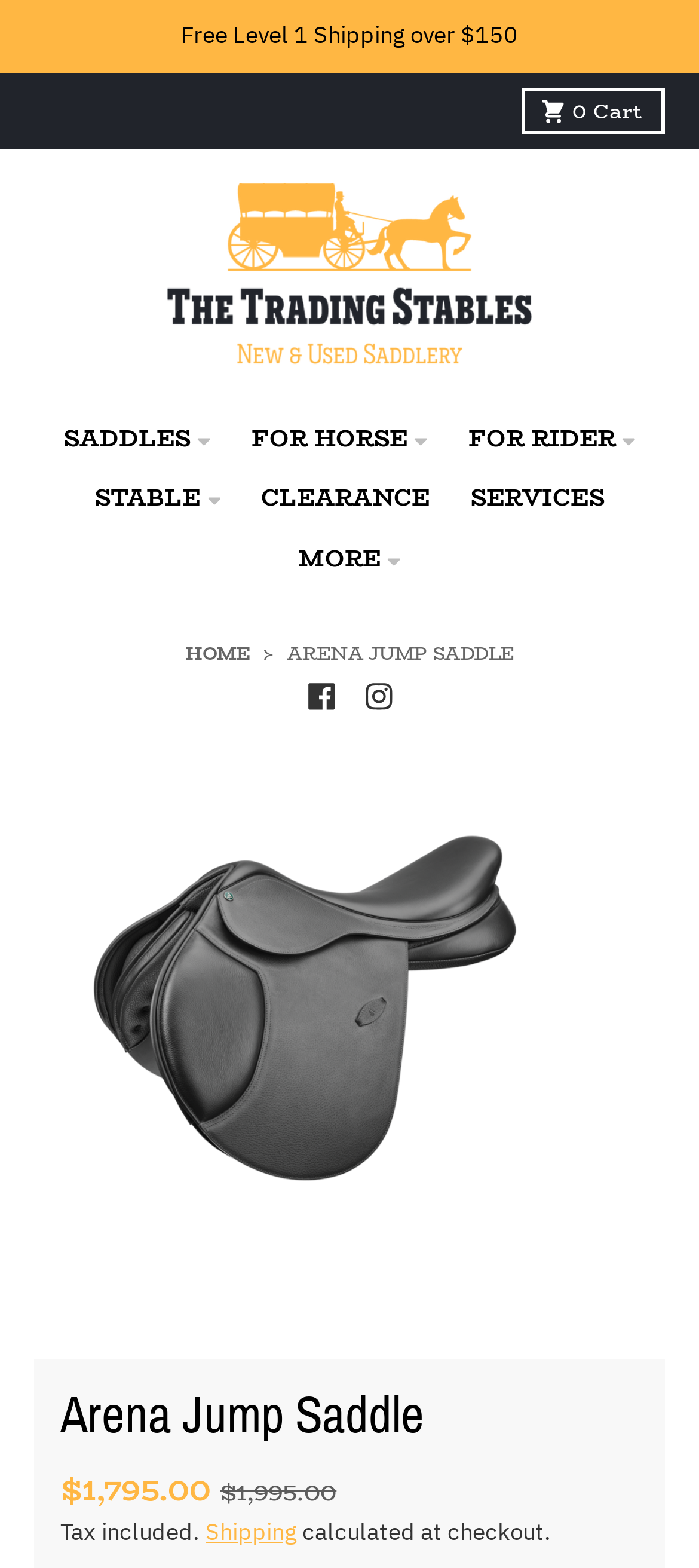Based on the image, please elaborate on the answer to the following question:
What is the price of the saddle?

The price of the saddle can be found in the status element on the webpage, which is '$1,795.00'. This is also compared to the original price of '$1,995.00' which is shown as a deletion.